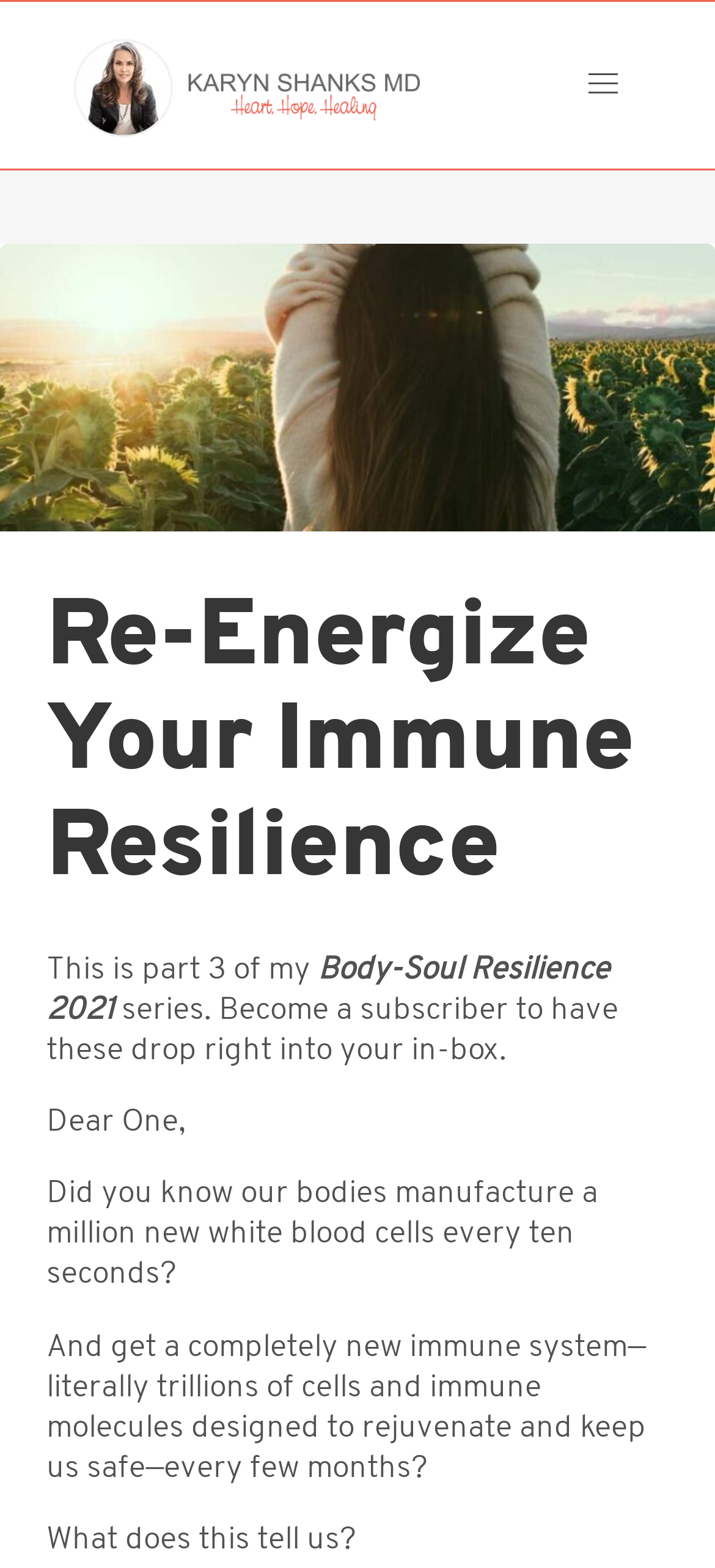How often do our bodies manufacture new white blood cells?
Please use the visual content to give a single word or phrase answer.

every ten seconds